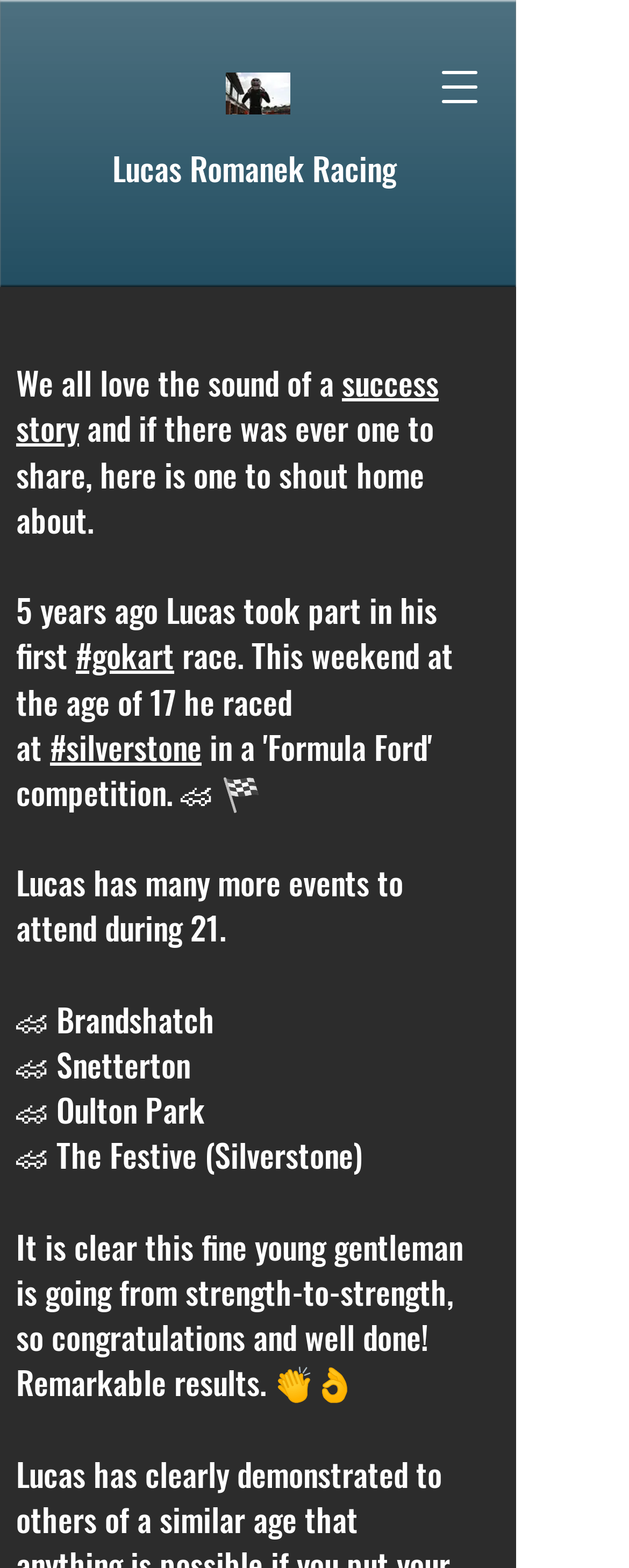Look at the image and give a detailed response to the following question: How many events does Lucas have to attend during 2021?

The number of events Lucas has to attend during 2021 can be found in the StaticText element with the text 'Lucas has many more events to attend during 21.' at coordinates [0.026, 0.547, 0.641, 0.607].